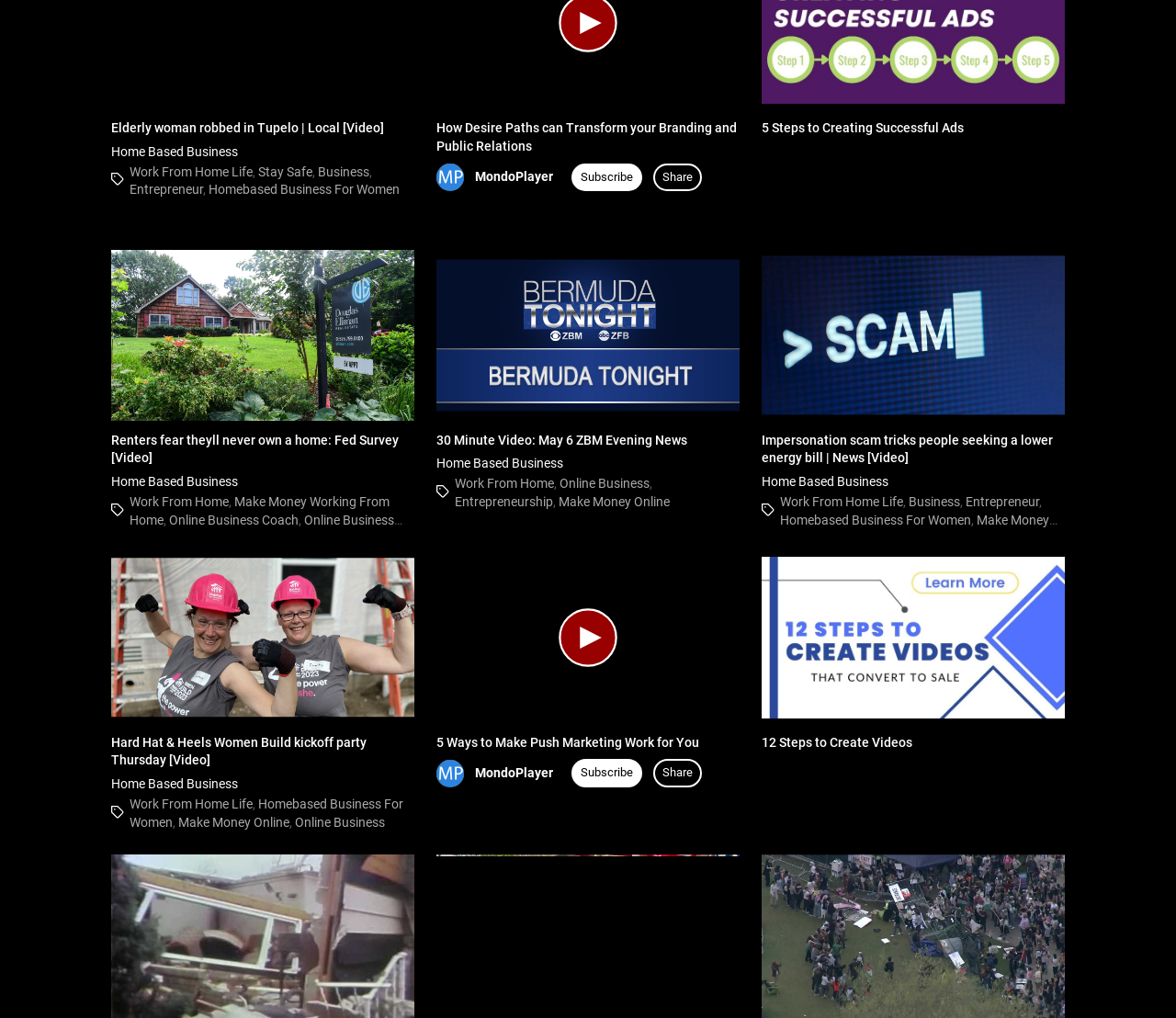Ascertain the bounding box coordinates for the UI element detailed here: "Online Business". The coordinates should be provided as [left, top, right, bottom] with each value being a float between 0 and 1.

[0.251, 0.801, 0.327, 0.815]